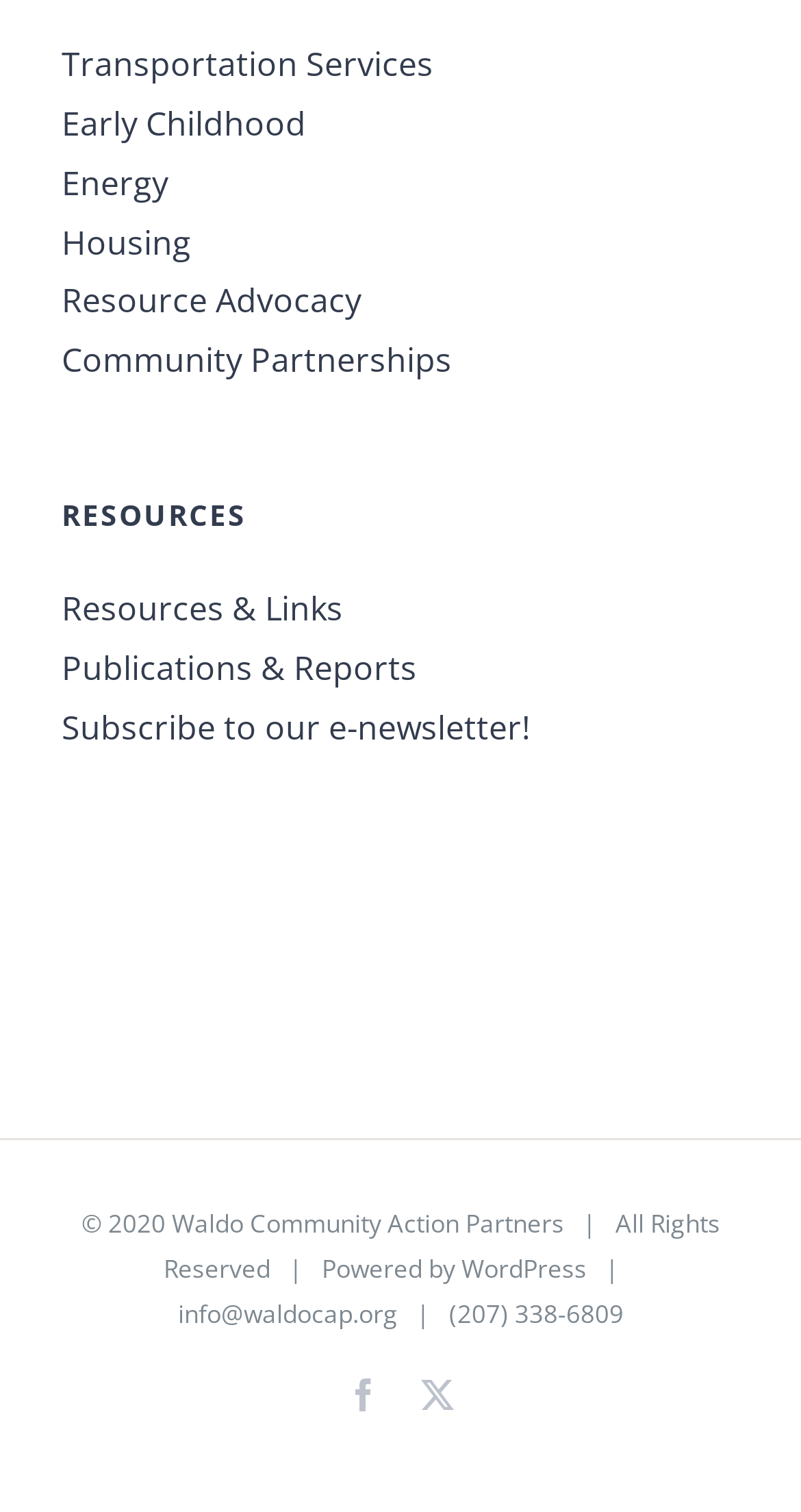Provide a one-word or short-phrase answer to the question:
What is the organization's email address?

info@waldocap.org